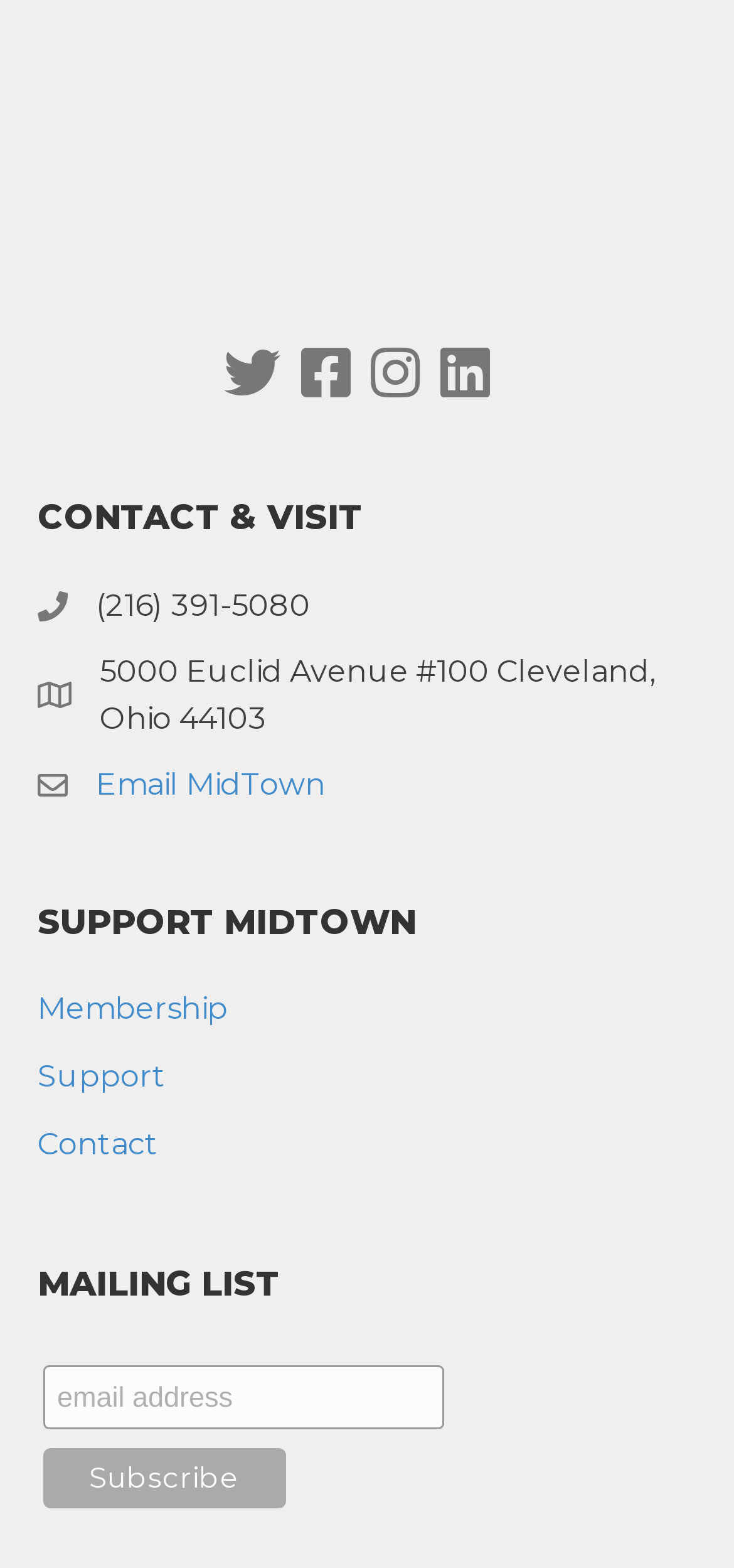What is the purpose of the textbox?
Answer the question with a detailed explanation, including all necessary information.

I found a textbox element with a label 'email address' and a 'Subscribe' button next to it, which suggests that the purpose of the textbox is to enter an email address to subscribe to a mailing list.